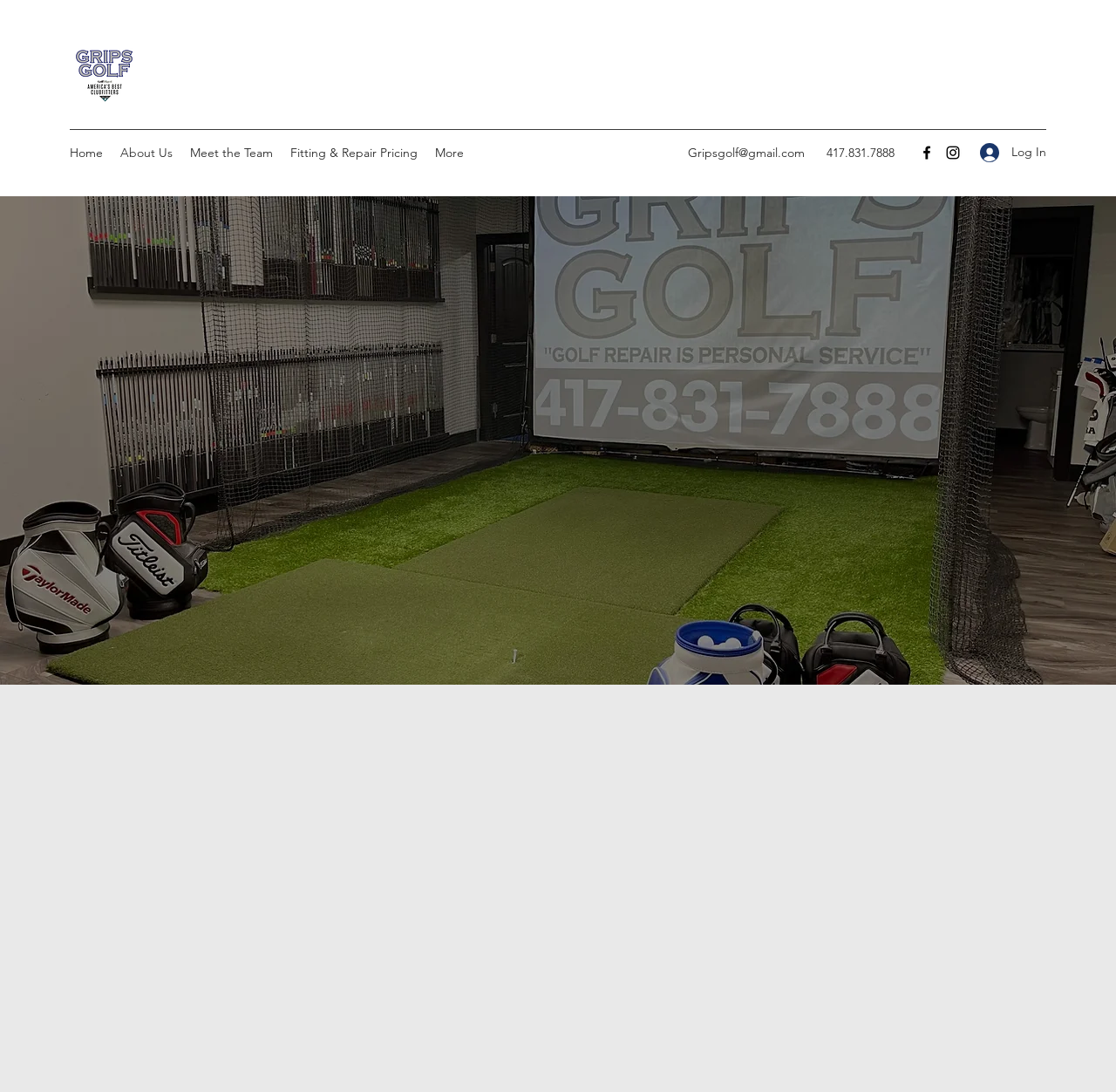Write a detailed summary of the webpage, including text, images, and layout.

The webpage is about Grips Golf, a Top 100 Club Fitter in the US. At the top left corner, there is a logo of Grips Golf, which is an image link. Next to the logo, there is a navigation menu with links to different pages, including Home, About Us, Meet the Team, Fitting & Repair Pricing, and more. 

On the top right corner, there is a contact information section, which includes an email address and a phone number. Below the contact information, there is a social bar with links to Facebook and Instagram, each represented by an image. 

A Log In button is located at the top right corner. Below the navigation menu and contact information, there is a large background image that spans the entire width of the page.

The main content of the page is divided into sections. The first section has a heading "OUR PROCESS" and describes the Grips Golf fitting process in three steps. Each step is explained in a separate paragraph of text, detailing the process of blueprinting the client's current clubs, interviewing the client, and finding the best shaft and club head options.